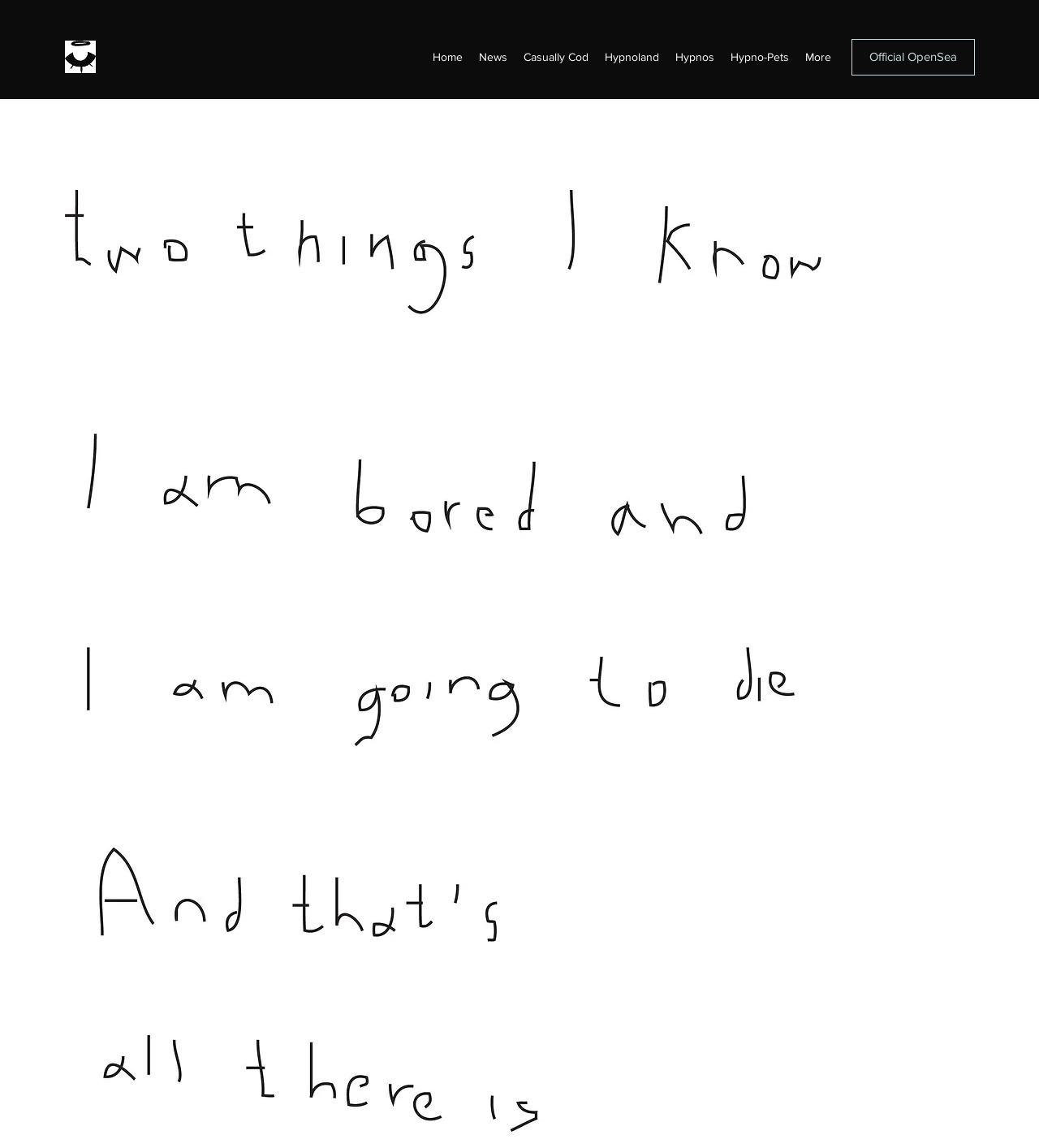Offer a meticulous caption that includes all visible features of the webpage.

The webpage is titled "Eleni | The Land of Hypnos" and features a logo image at the top left corner. Below the logo, there is a navigation menu labeled "Site" that spans across the top of the page, containing seven links: "Home", "News", "Casually Cod", "Hypnoland", "Hypnos", "Hypno-Pets", and "More". These links are arranged horizontally, with "Home" on the left and "More" on the right.

To the right of the navigation menu, there is a link to "Official OpenSea". Below the navigation menu, there is a large region that takes up the majority of the page, labeled "Eleni: Image". This region likely contains a prominent image related to Eleni.